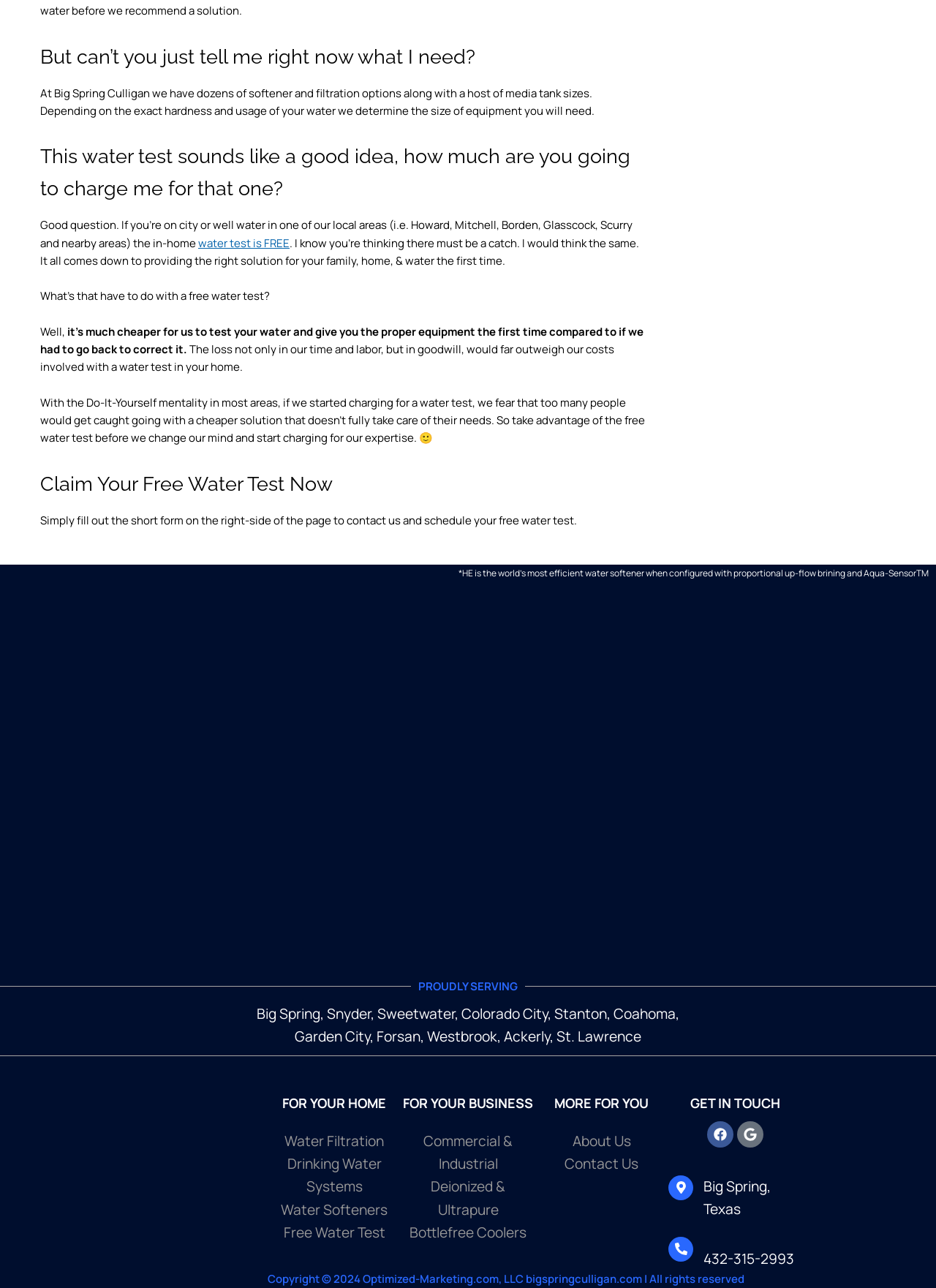How can I contact Big Spring Culligan?
Based on the image, answer the question with as much detail as possible.

To contact Big Spring Culligan, I can fill out the short form on the right-side of the page to schedule a free water test, or I can call them at 432-315-2993.